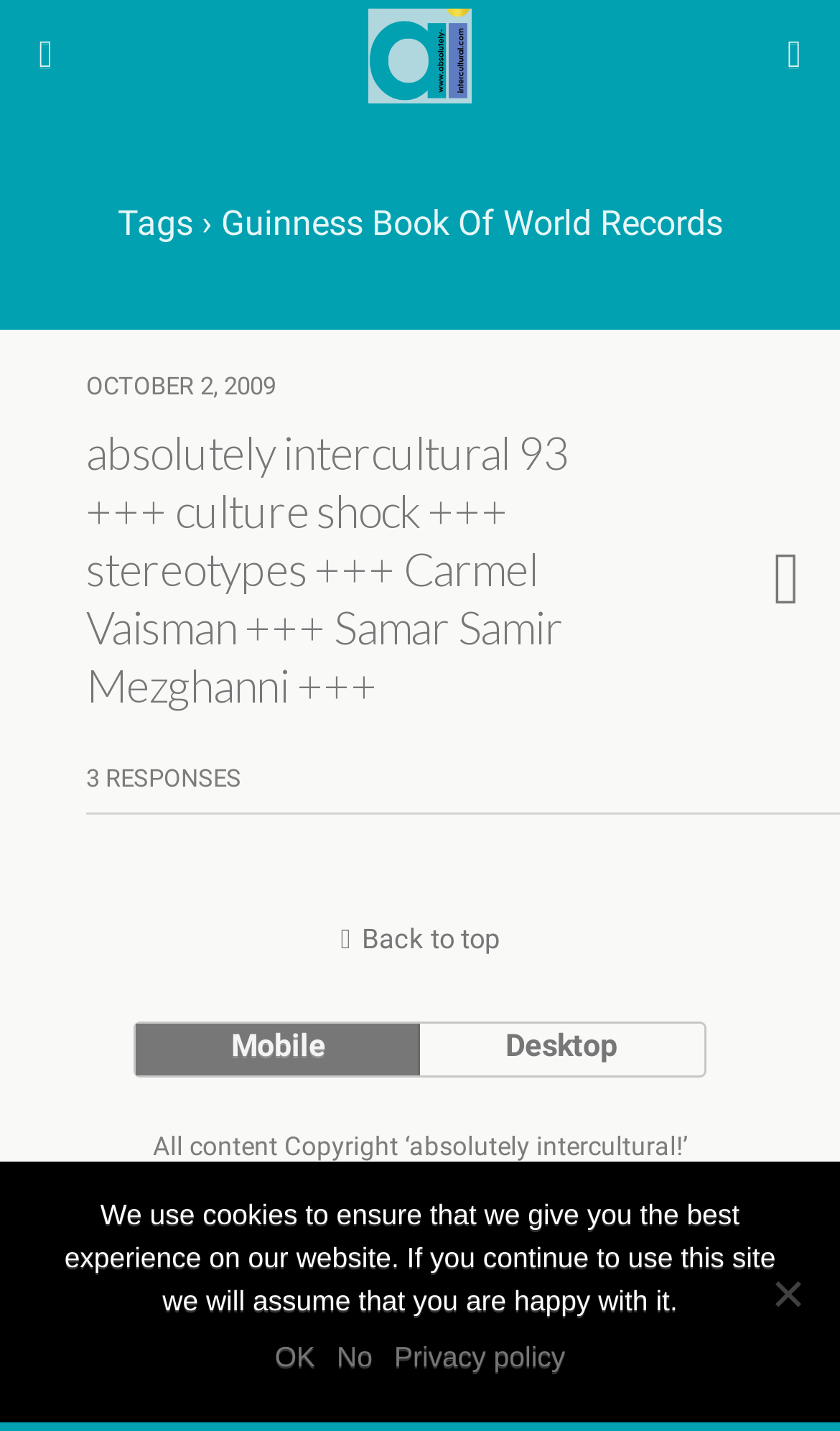Provide your answer in one word or a succinct phrase for the question: 
How many buttons are there on the webpage?

4